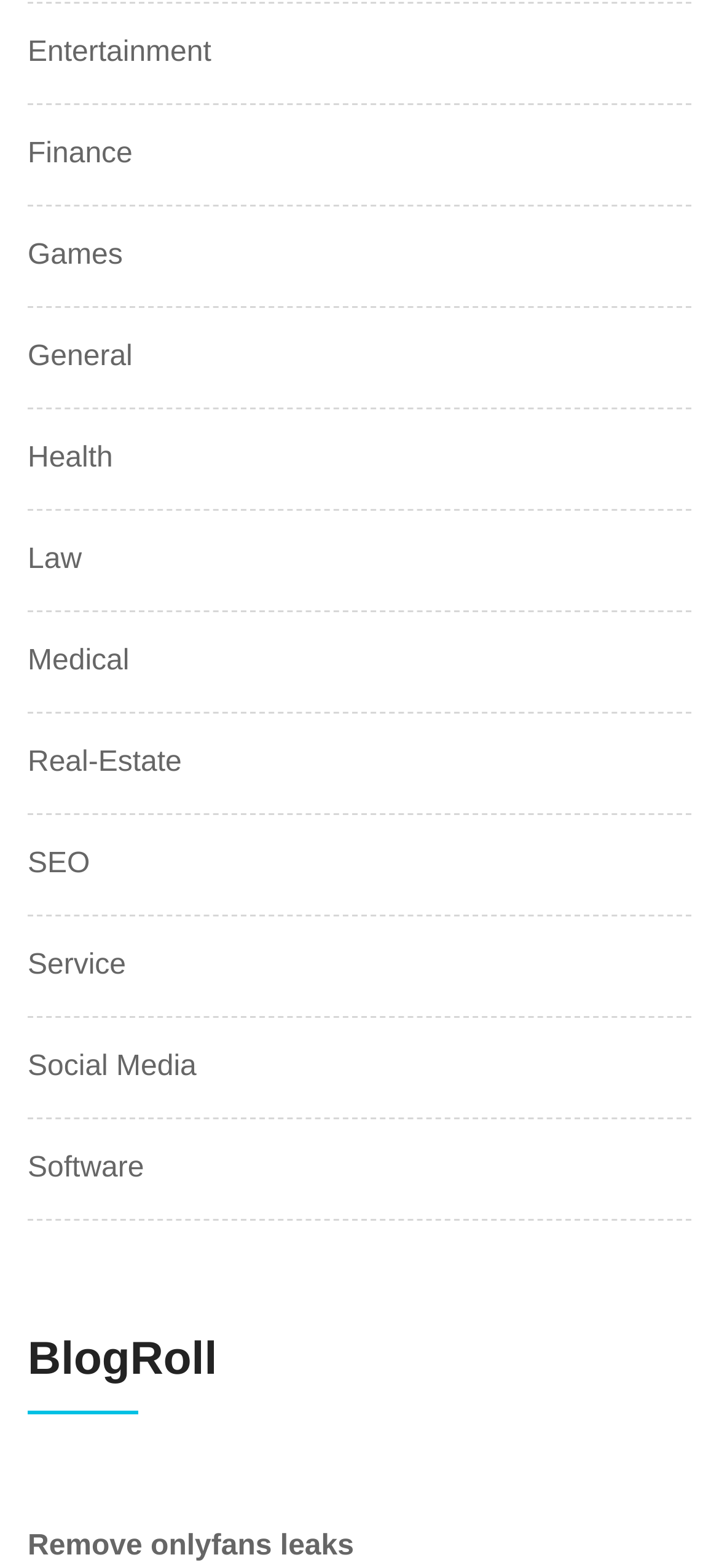What is the first category listed?
Refer to the image and respond with a one-word or short-phrase answer.

Entertainment